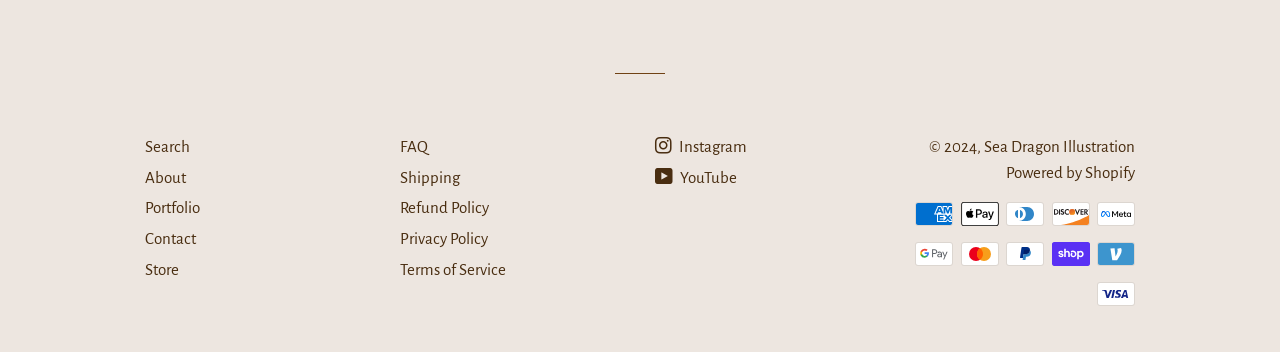What social media platforms are linked?
Provide a concise answer using a single word or phrase based on the image.

Instagram, YouTube